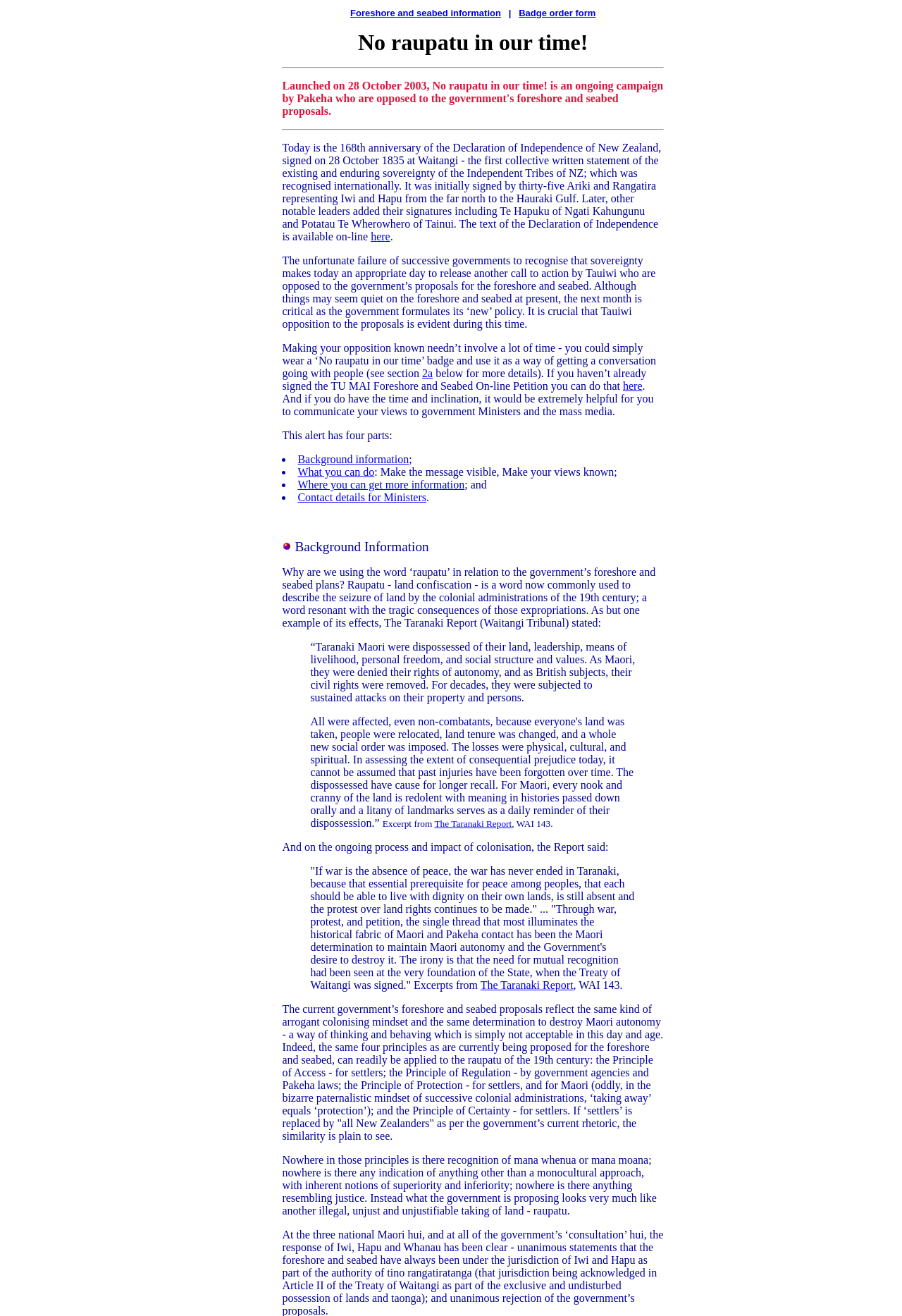Identify the bounding box coordinates of the element to click to follow this instruction: 'Click on 'Badge order form''. Ensure the coordinates are four float values between 0 and 1, provided as [left, top, right, bottom].

[0.575, 0.006, 0.66, 0.014]